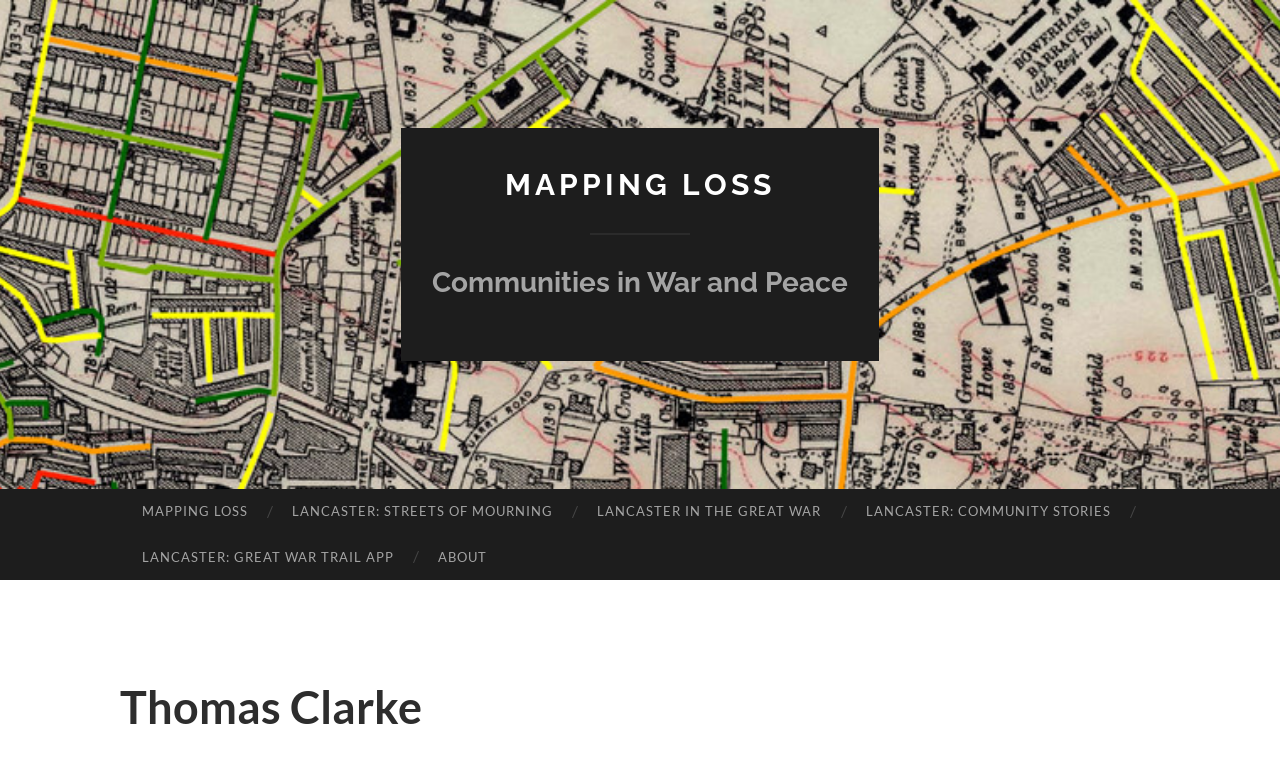Bounding box coordinates should be provided in the format (top-left x, top-left y, bottom-right x, bottom-right y) with all values between 0 and 1. Identify the bounding box for this UI element: Lancaster: Community Stories

[0.659, 0.636, 0.885, 0.695]